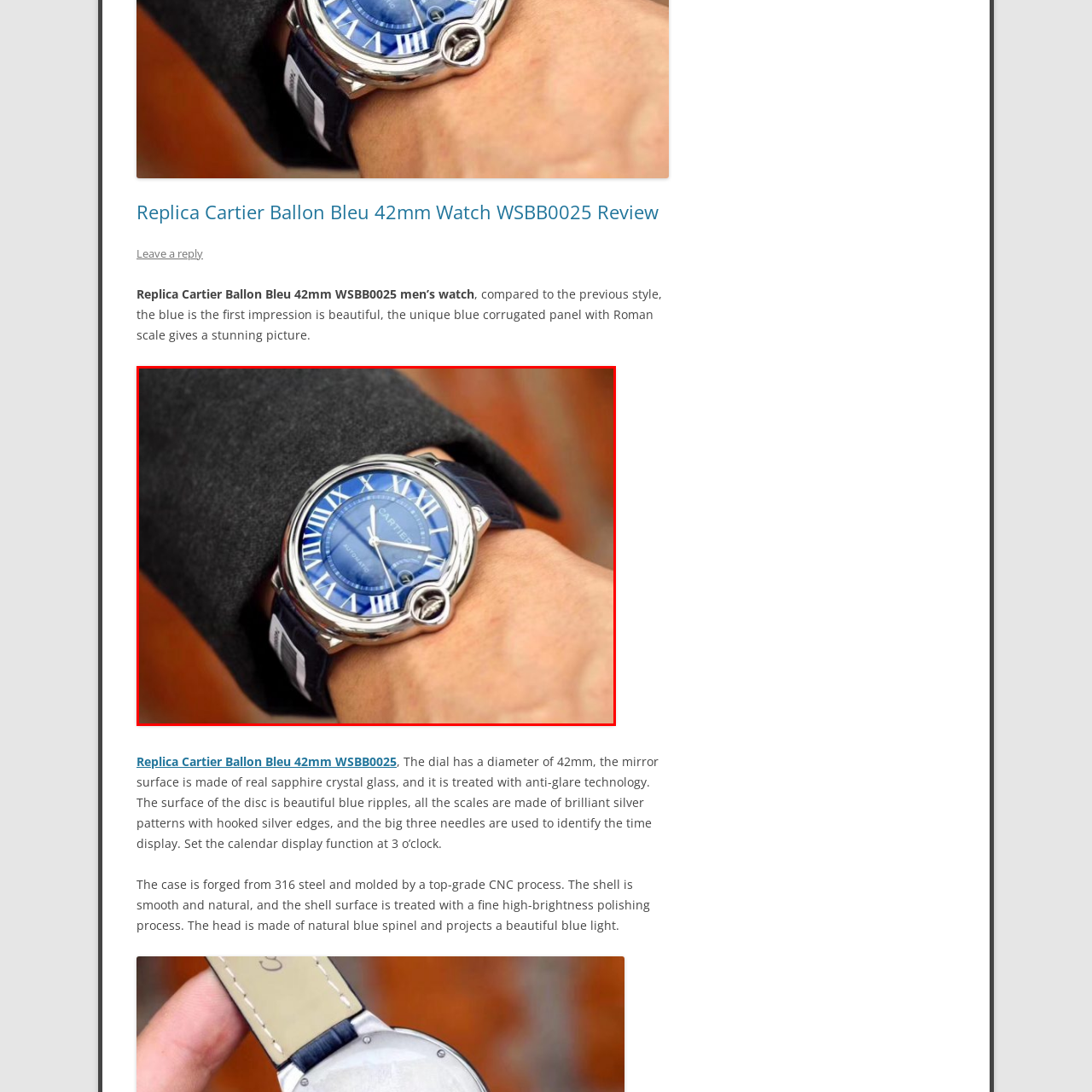Check the image inside the red boundary and briefly answer: What type of glass is used for the crystal surface?

Sapphire